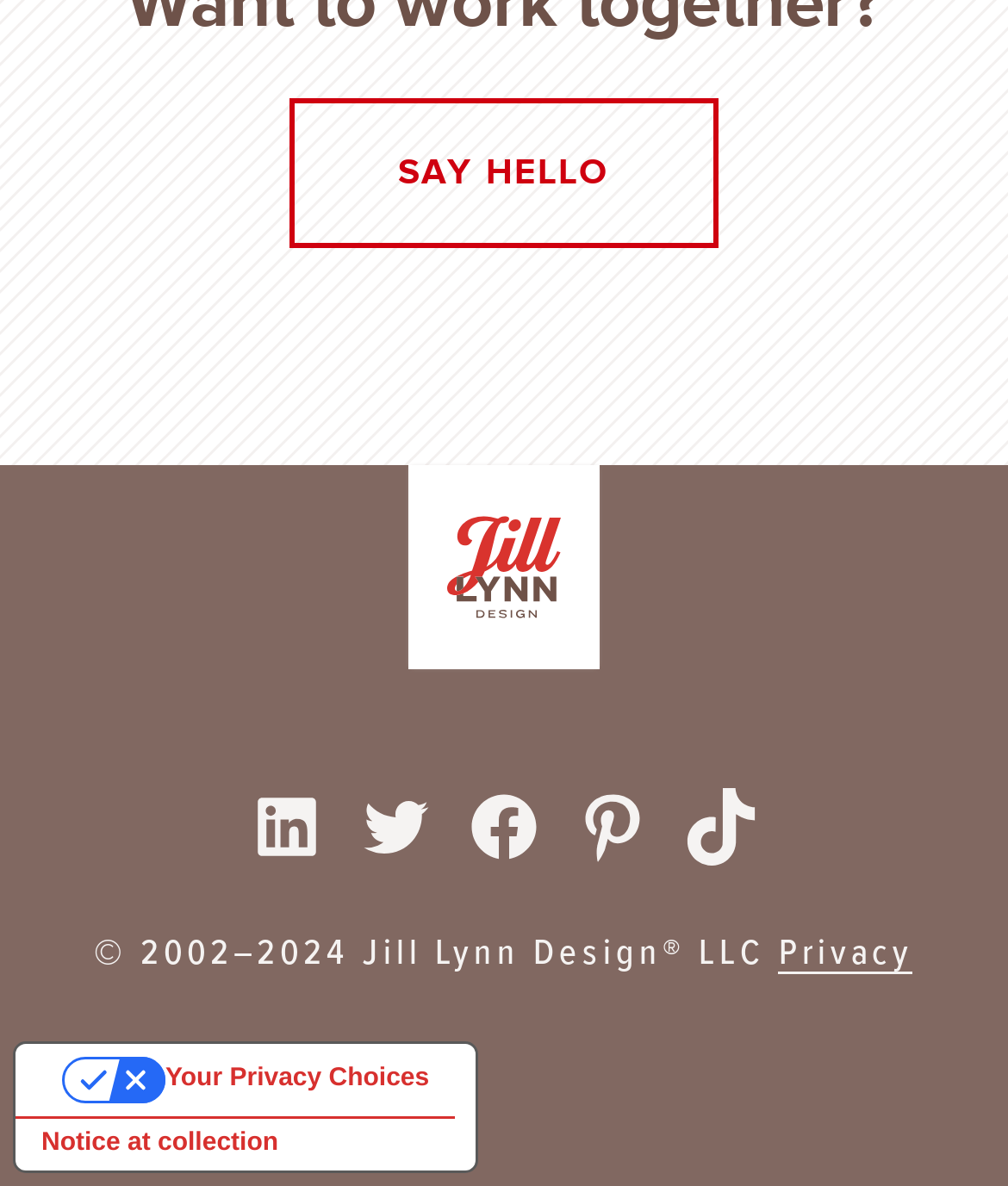Indicate the bounding box coordinates of the clickable region to achieve the following instruction: "read Notice at collection."

[0.015, 0.943, 0.472, 0.987]